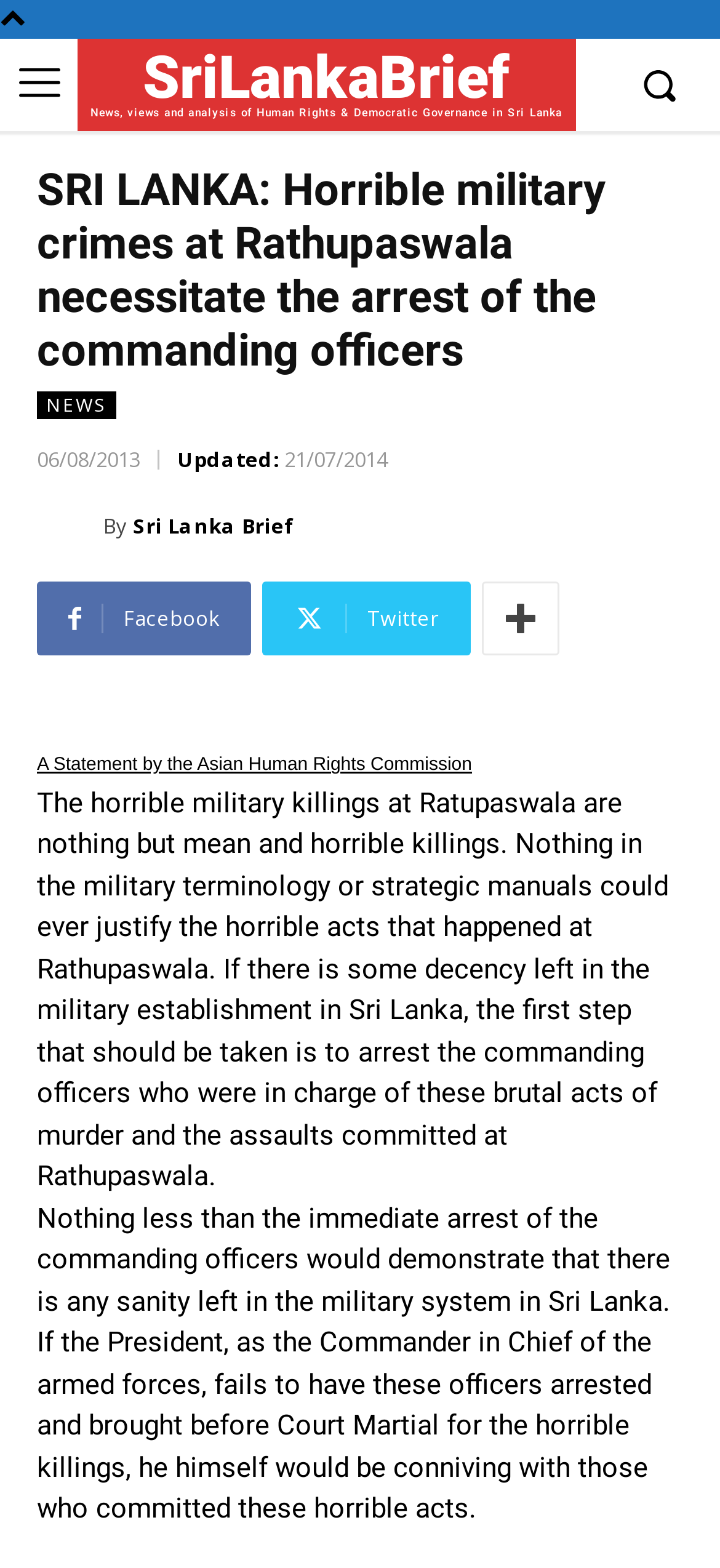Using the element description provided, determine the bounding box coordinates in the format (top-left x, top-left y, bottom-right x, bottom-right y). Ensure that all values are floating point numbers between 0 and 1. Element description: Twitter

[0.364, 0.371, 0.654, 0.418]